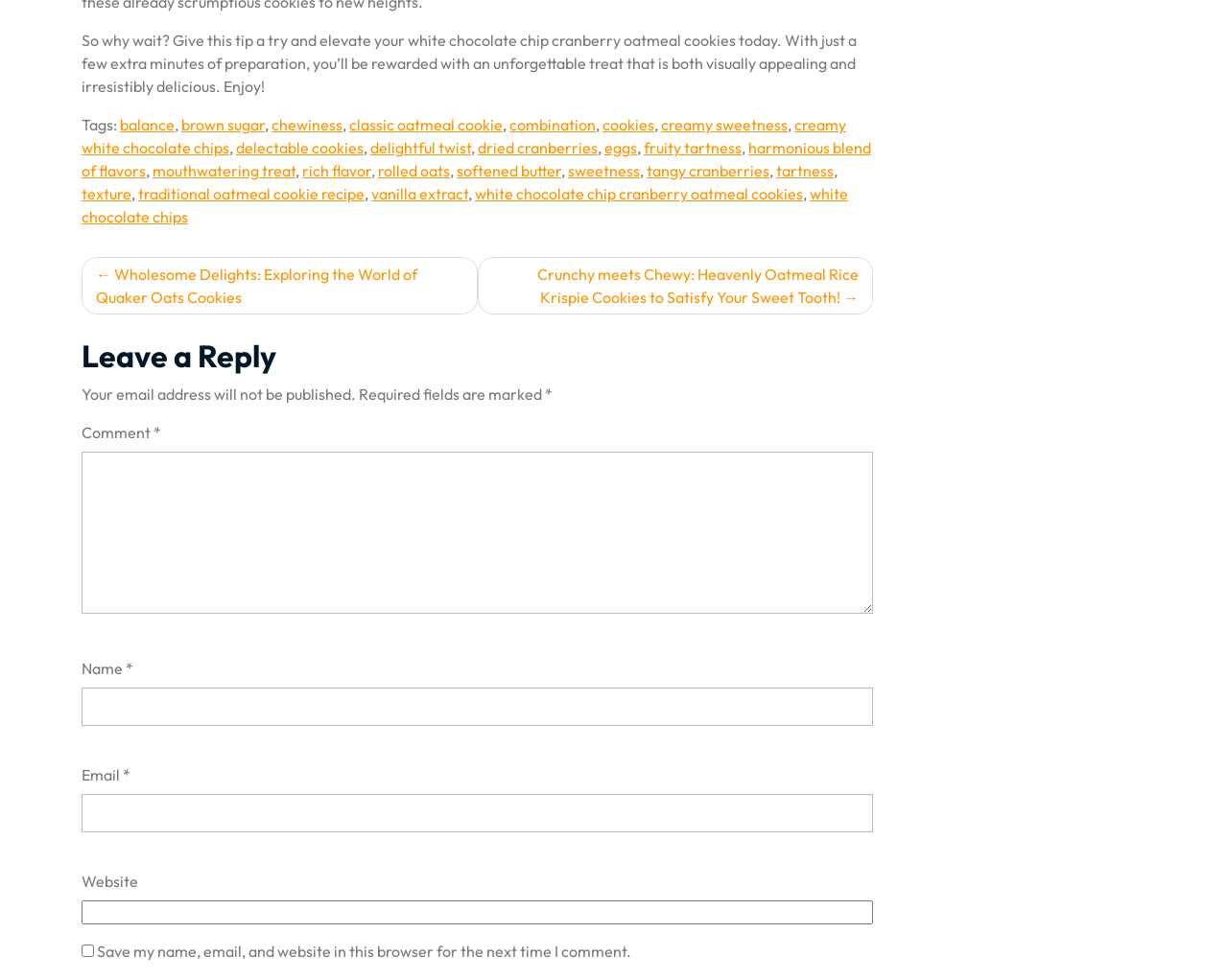Please identify the bounding box coordinates of the element that needs to be clicked to execute the following command: "Leave a reply". Provide the bounding box using four float numbers between 0 and 1, formatted as [left, top, right, bottom].

[0.066, 0.345, 0.711, 0.382]